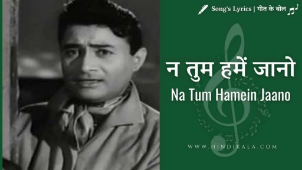What is the theme of the song 'Na Tum Hamein Jaano'?
Using the visual information, respond with a single word or phrase.

Longing and connection